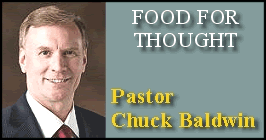What is the tone of Pastor Baldwin's facial expression?
Based on the image, answer the question with a single word or brief phrase.

Smiling